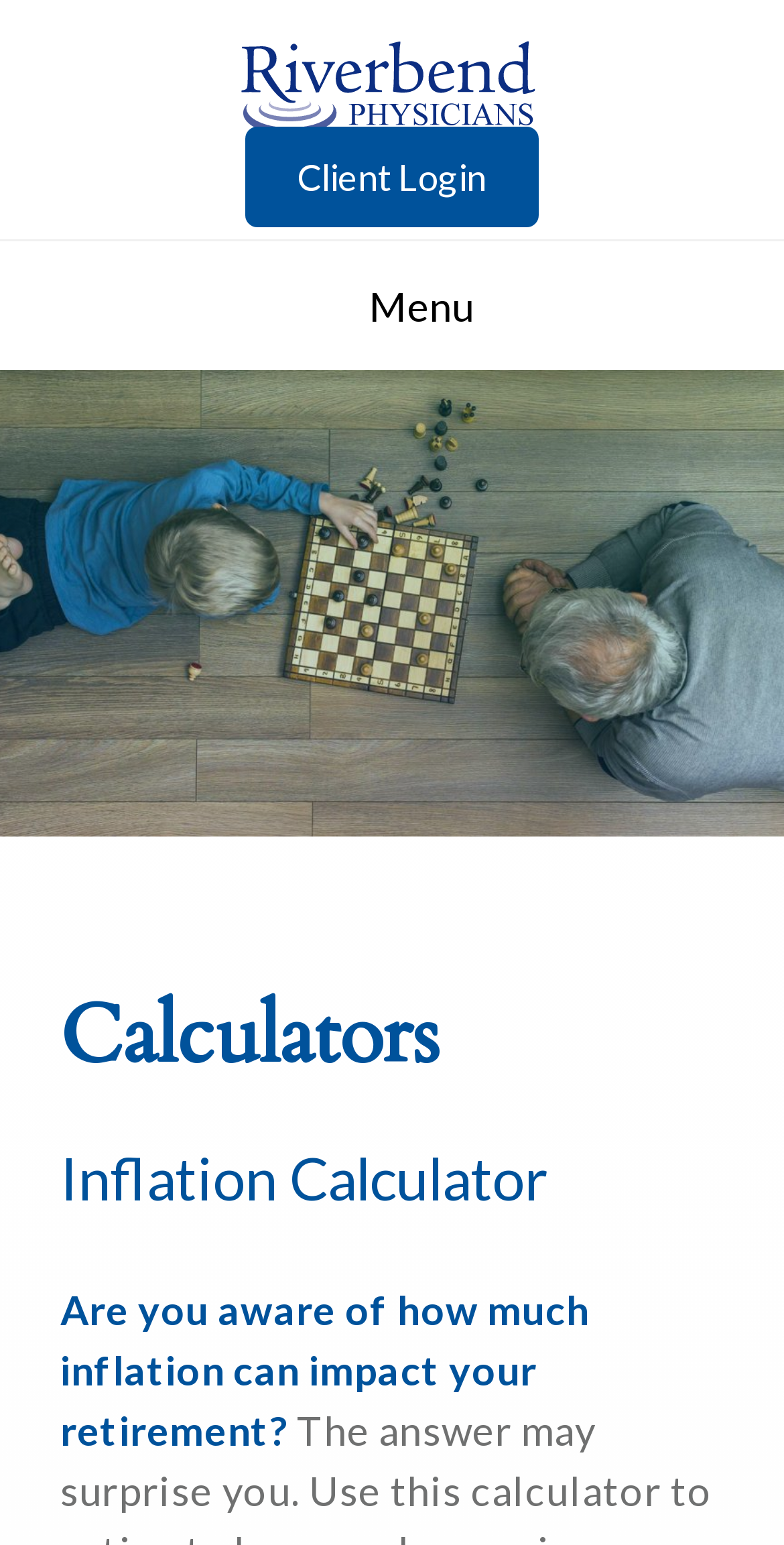Indicate the bounding box coordinates of the clickable region to achieve the following instruction: "Access the Inflation Calculator."

[0.077, 0.737, 0.923, 0.79]